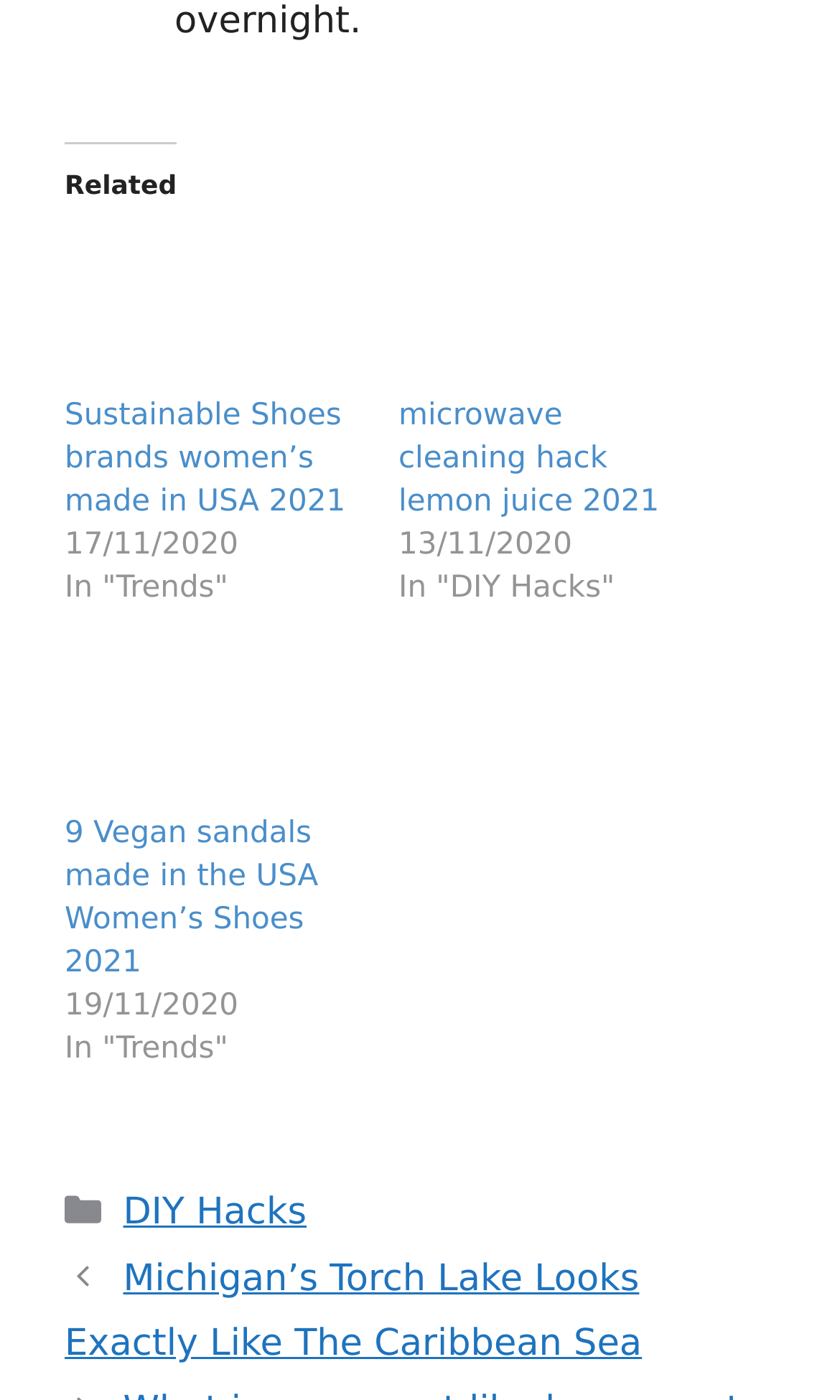Identify the bounding box coordinates of the clickable section necessary to follow the following instruction: "Read about microwave cleaning hack". The coordinates should be presented as four float numbers from 0 to 1, i.e., [left, top, right, bottom].

[0.474, 0.162, 0.821, 0.281]